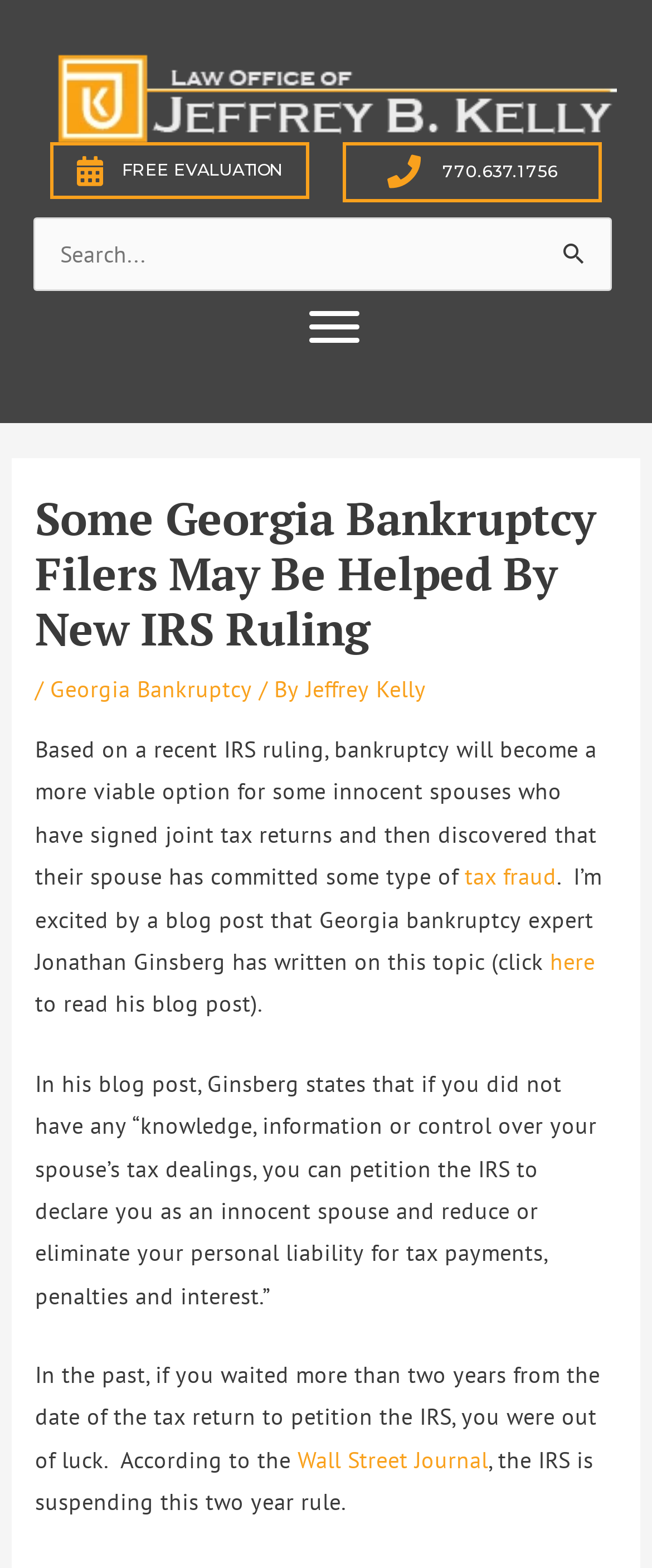What is the author of the blog post mentioned in the article?
Please look at the screenshot and answer using one word or phrase.

Jonathan Ginsberg